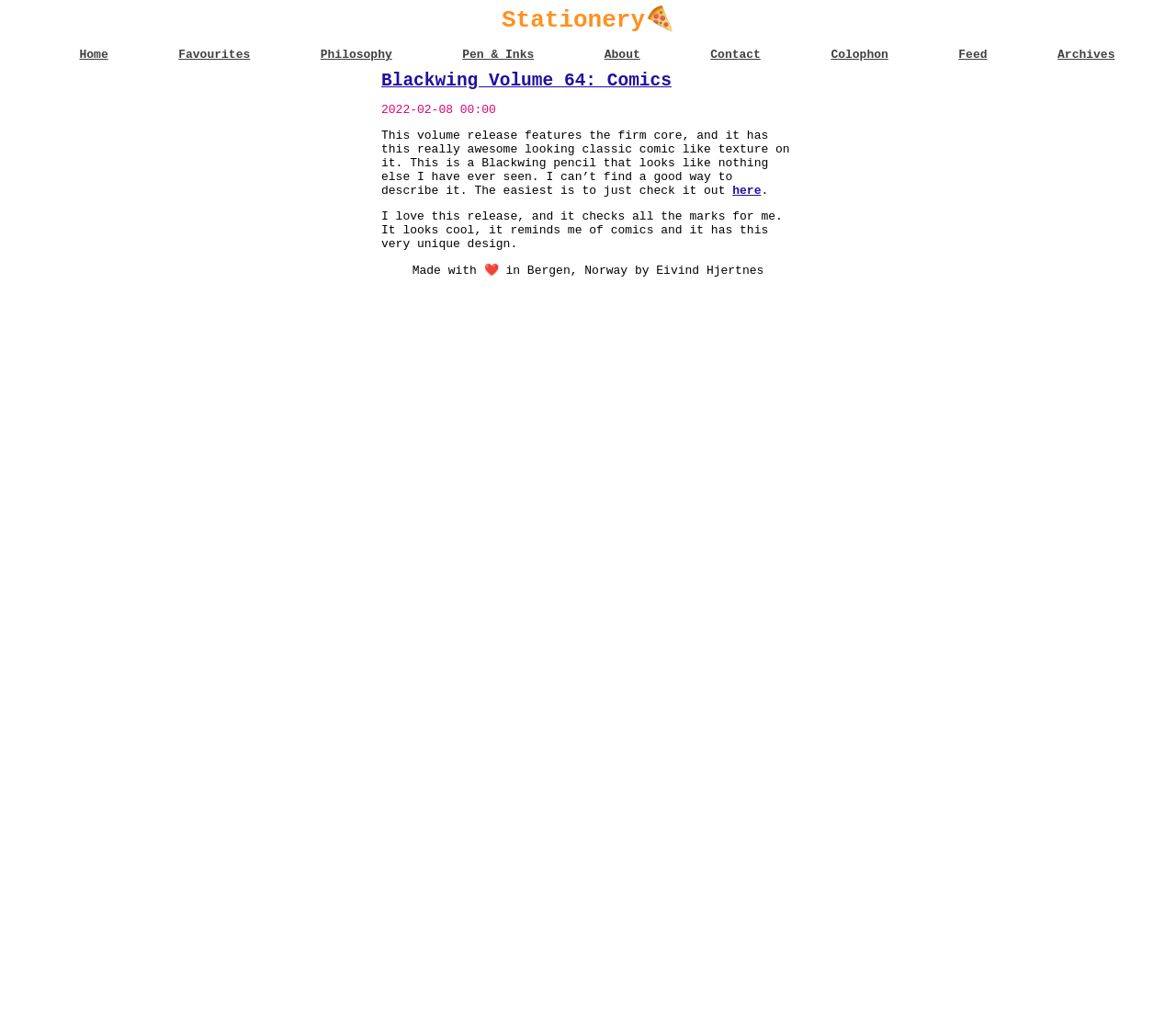Calculate the bounding box coordinates for the UI element based on the following description: "Blackwing Volume 64: Comics". Ensure the coordinates are four float numbers between 0 and 1, i.e., [left, top, right, bottom].

[0.324, 0.067, 0.572, 0.087]